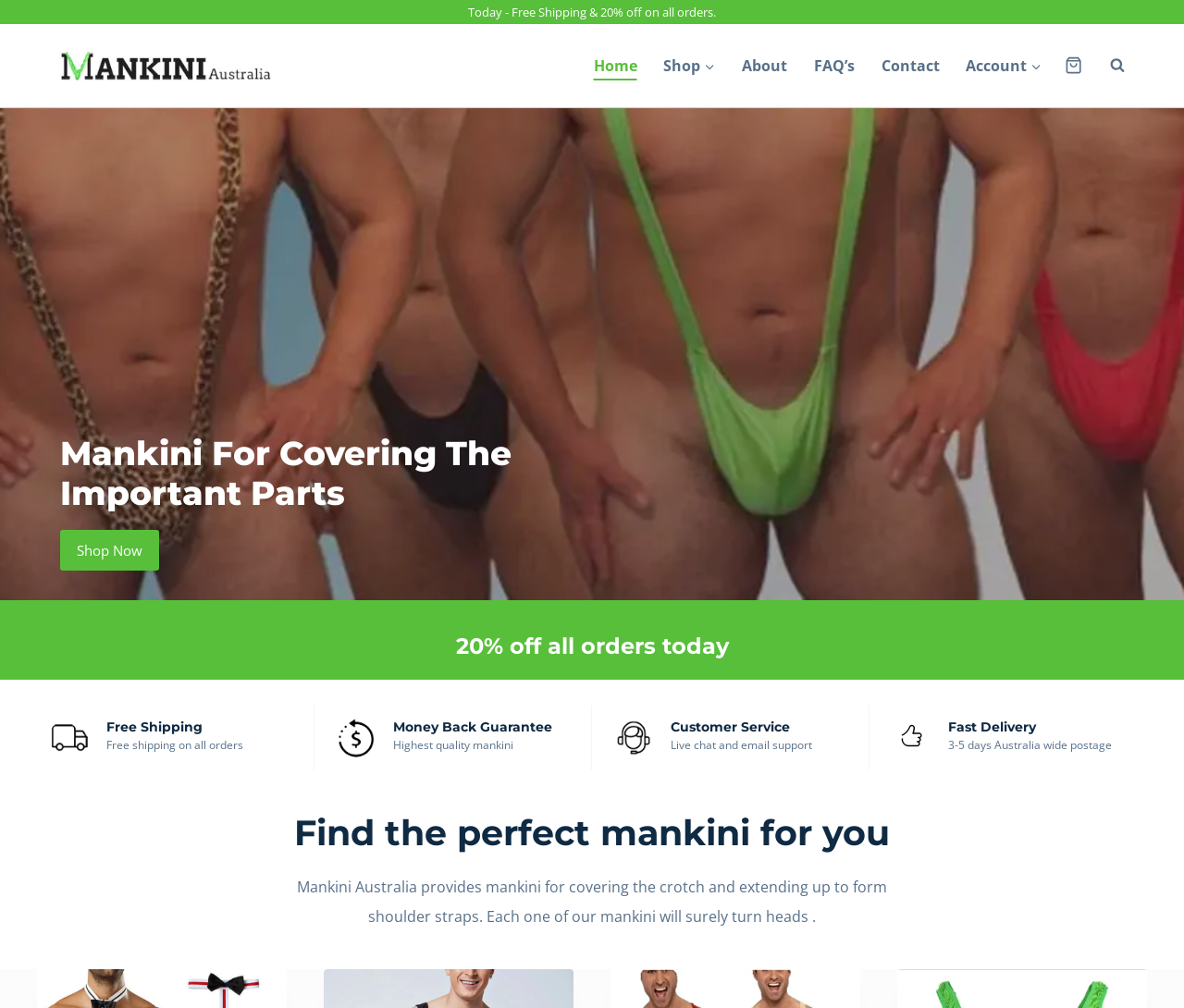Pinpoint the bounding box coordinates of the area that must be clicked to complete this instruction: "Go to the 'About' page".

[0.615, 0.05, 0.676, 0.08]